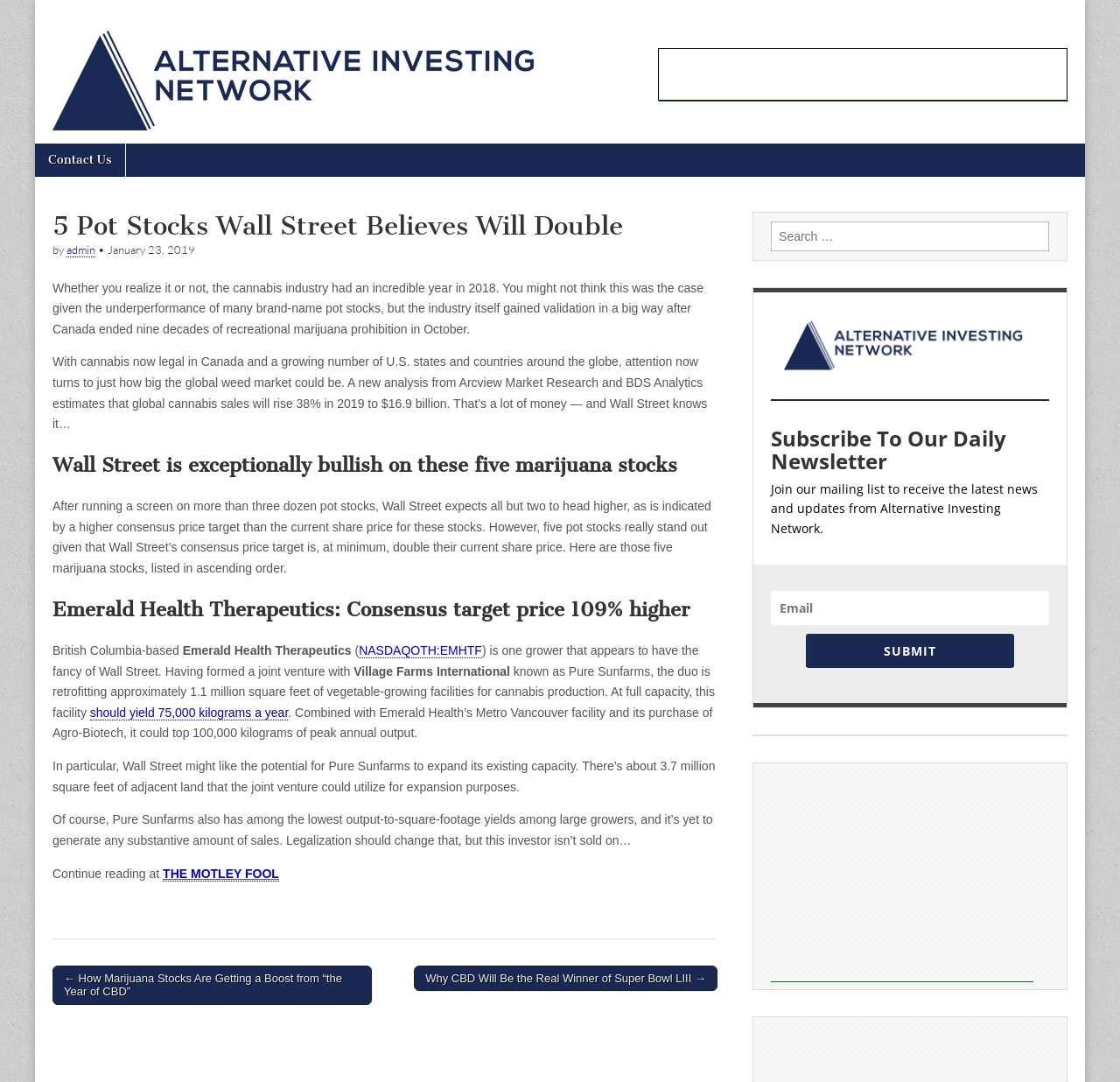Kindly provide the bounding box coordinates of the section you need to click on to fulfill the given instruction: "Click on the 'THE MOTLEY FOOL' link".

[0.145, 0.801, 0.249, 0.814]